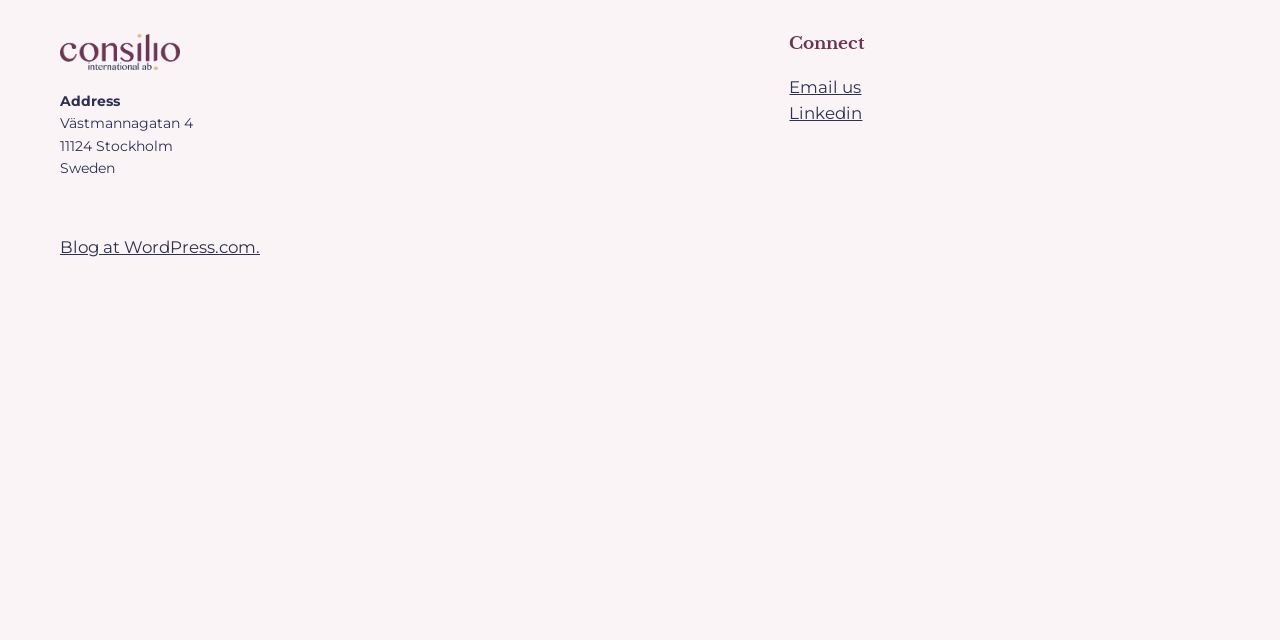Find the bounding box coordinates for the element described here: "alt="Consilio International AB"".

[0.047, 0.052, 0.141, 0.109]